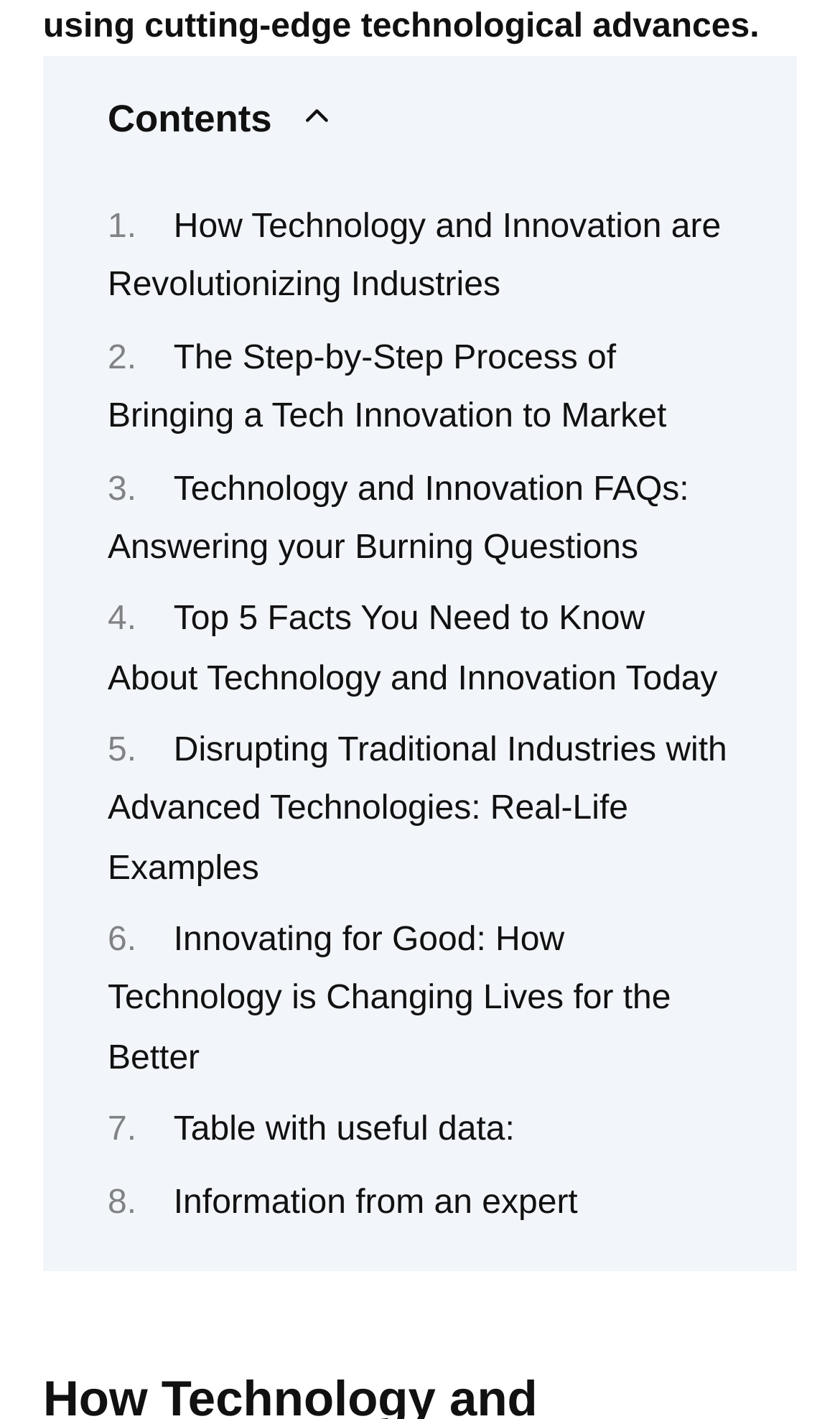What is the first link on the webpage? Analyze the screenshot and reply with just one word or a short phrase.

How Technology and Innovation are Revolutionizing Industries